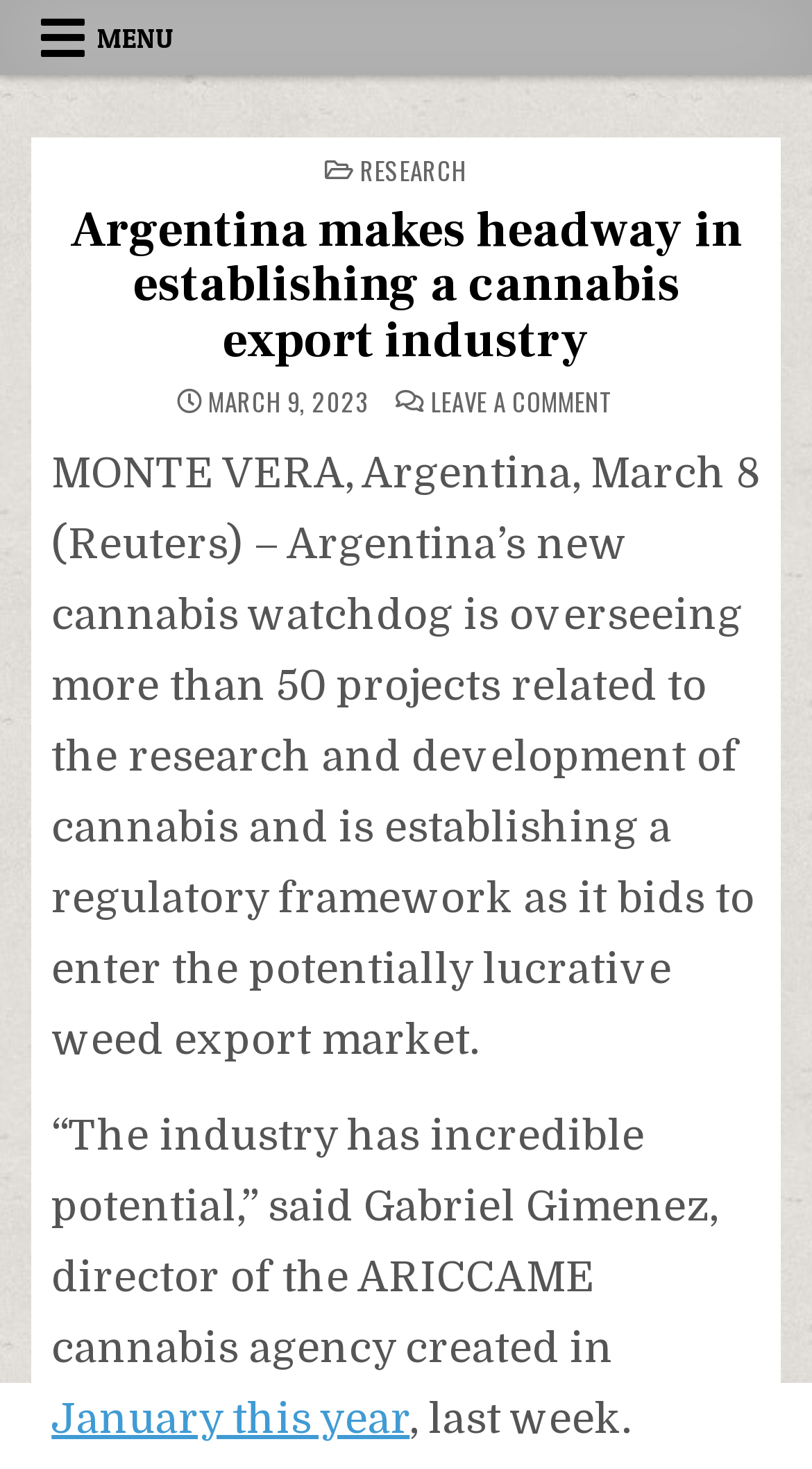Please find and provide the title of the webpage.

Argentina makes headway in establishing a cannabis export industry